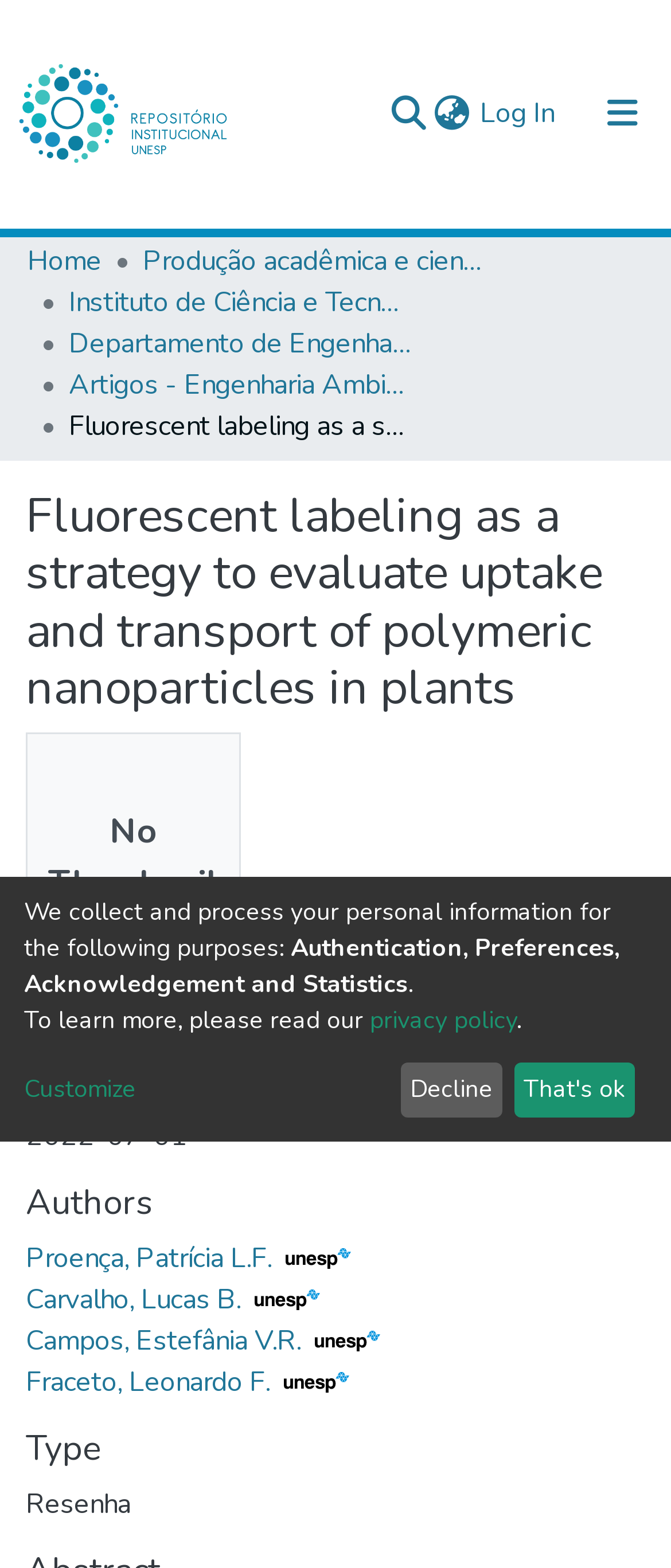Provide a thorough summary of the webpage.

The webpage appears to be a repository or academic database page, with a focus on a specific research article. At the top, there is a user profile bar with a repository logo on the left and a search bar on the right. Below this, there is a main navigation bar with links to various sections, including "Communities & Collections", "All of Repository", and "Statistics".

On the left side of the page, there is a breadcrumb navigation menu that shows the path to the current page, with links to "Home", "Produção acadêmica e científica", and other related categories.

The main content of the page is dedicated to the research article, with a heading that reads "Fluorescent labeling as a strategy to evaluate uptake and transport of polymeric nanoparticles in plants". Below this, there is a section with the article's metadata, including the date "2022-07-01", authors' names with accompanying images, and the article type "Resenha".

On the right side of the page, there is a section with a notice about collecting and processing personal information, with links to a privacy policy and a "Customize" button. Below this, there are two buttons, "Decline" and "That's ok", which likely relate to the privacy policy.

There are no images on the page, except for the repository logo, the authors' images, and a few icons. The overall layout is organized, with clear headings and concise text.